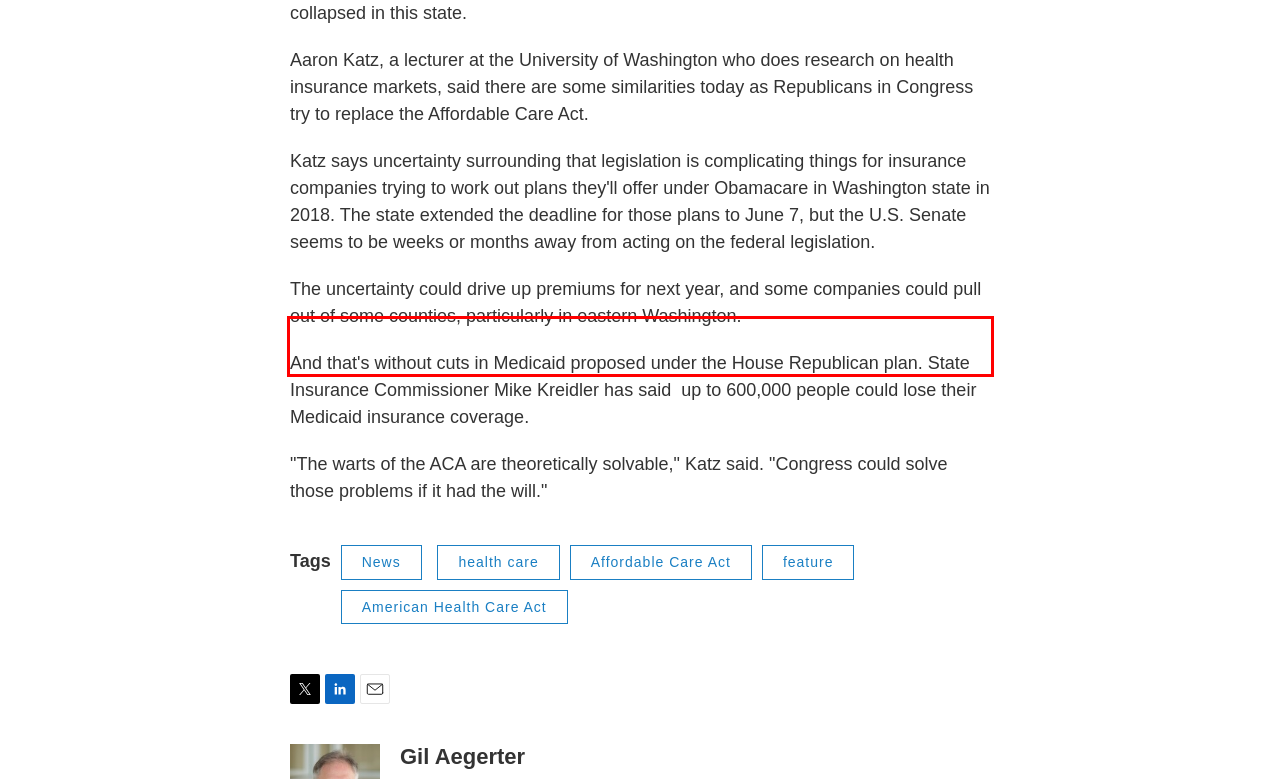Analyze the screenshot of the webpage that features a red bounding box and recognize the text content enclosed within this red bounding box.

The uncertainty could drive up premiums for next year, and some companies could pull out of some counties, particularly in eastern Washington.